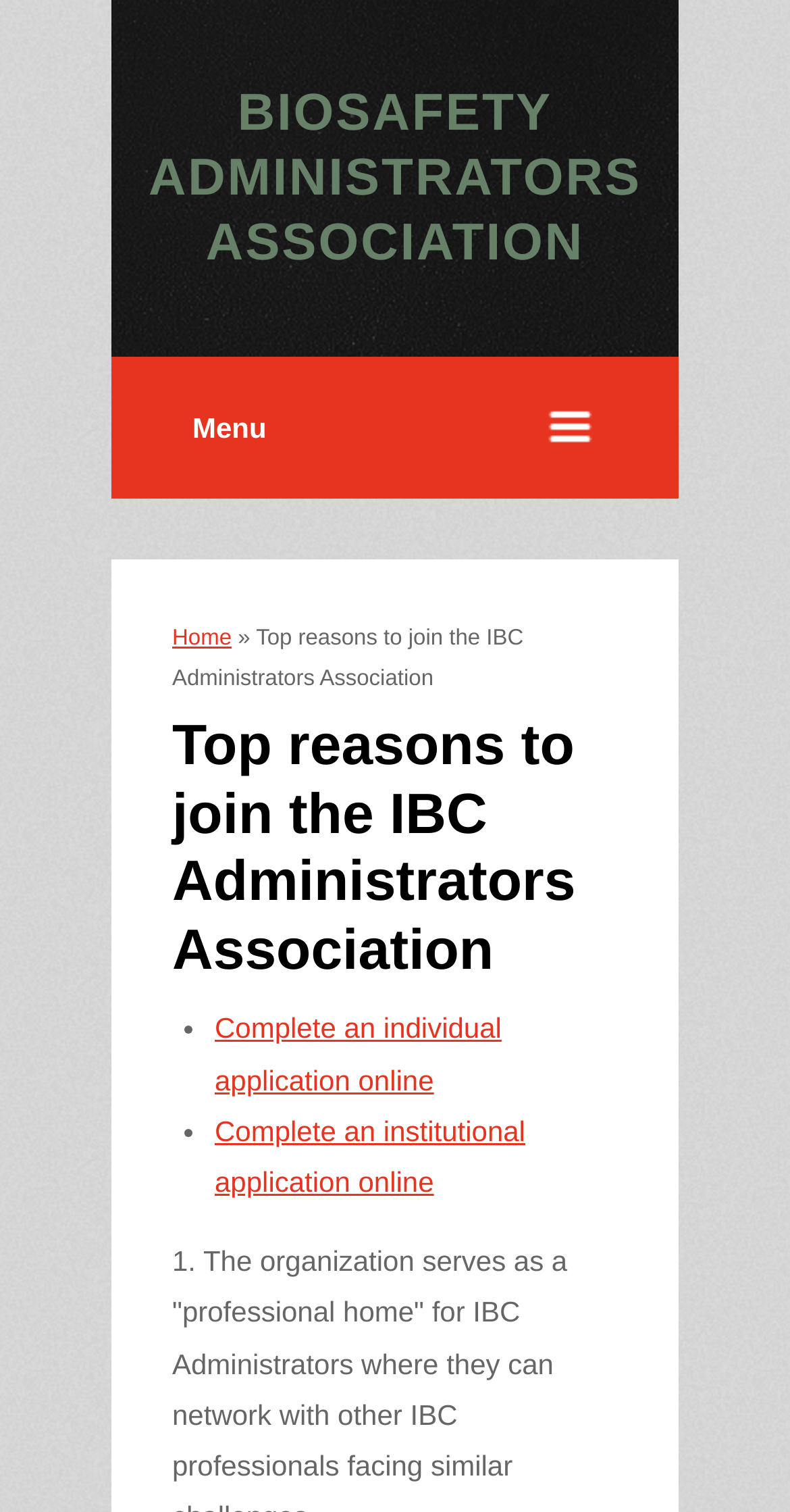Please determine the bounding box coordinates for the element with the description: "parent_node: УКР ENG РУС".

None